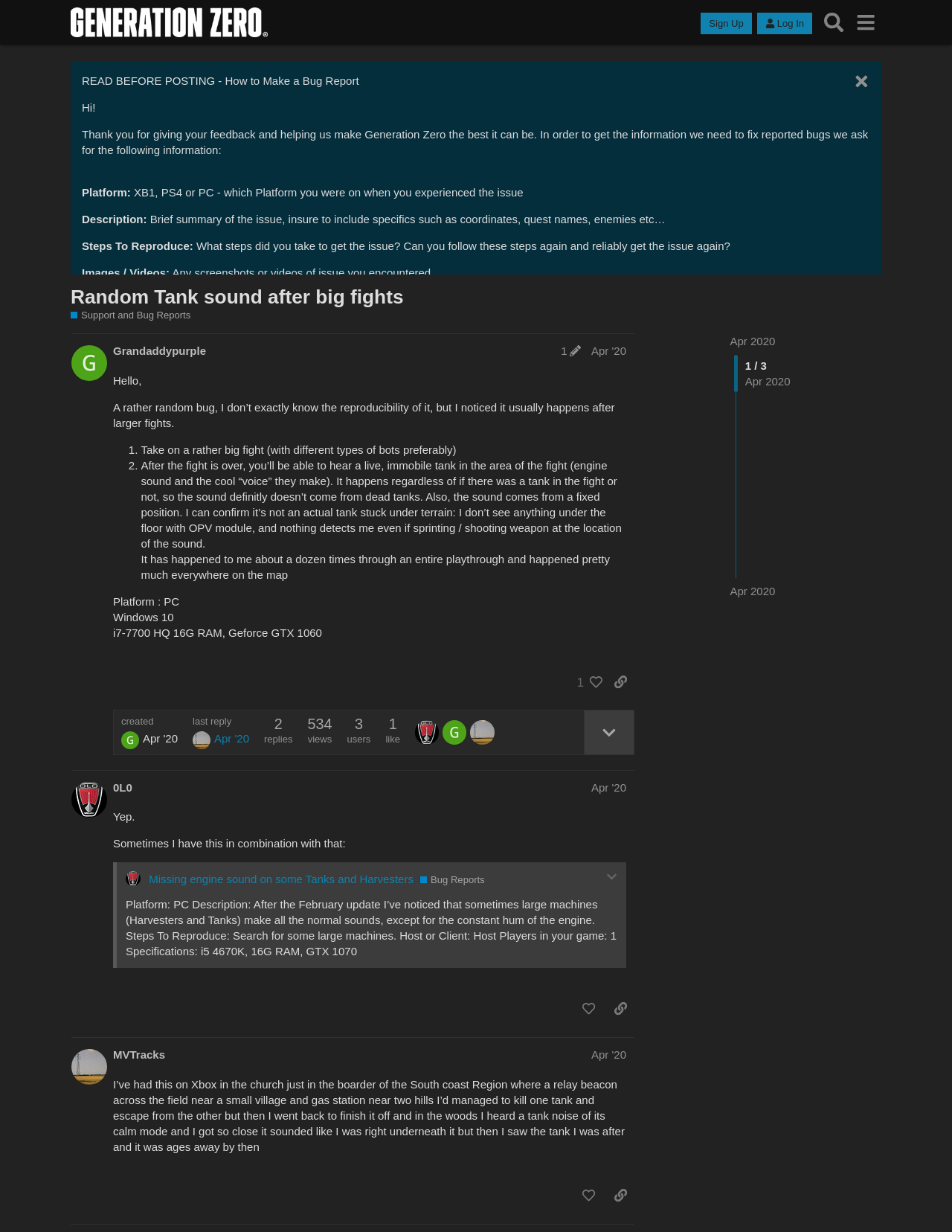Generate a thorough description of the webpage.

This webpage is a forum thread on the Generation Zero Forum, specifically a support and bug report section. At the top, there is a header with a link to the forum's main page and buttons to sign up, log in, and search. Below the header, there is a section with guidelines on how to make a bug report, including the necessary information to provide, such as platform, description, steps to reproduce, and images or videos.

The main content of the page is a thread started by a user named Grandaddypurple, who is reporting a bug with random tank sounds after big fights. The post includes a detailed description of the issue, including steps to reproduce it, and the user's PC specifications. The post also has buttons to like, share, and expand topic details.

Below the initial post, there are indicators showing the number of replies, views, and users who have interacted with the thread. There are also links to the last reply and the original post, as well as a list of users who have liked the post, including their profile pictures.

The thread is divided into sections, with each post marked by a region indicator, and there is a separator line between each post. The overall layout is organized, with clear headings and concise text, making it easy to follow the conversation.